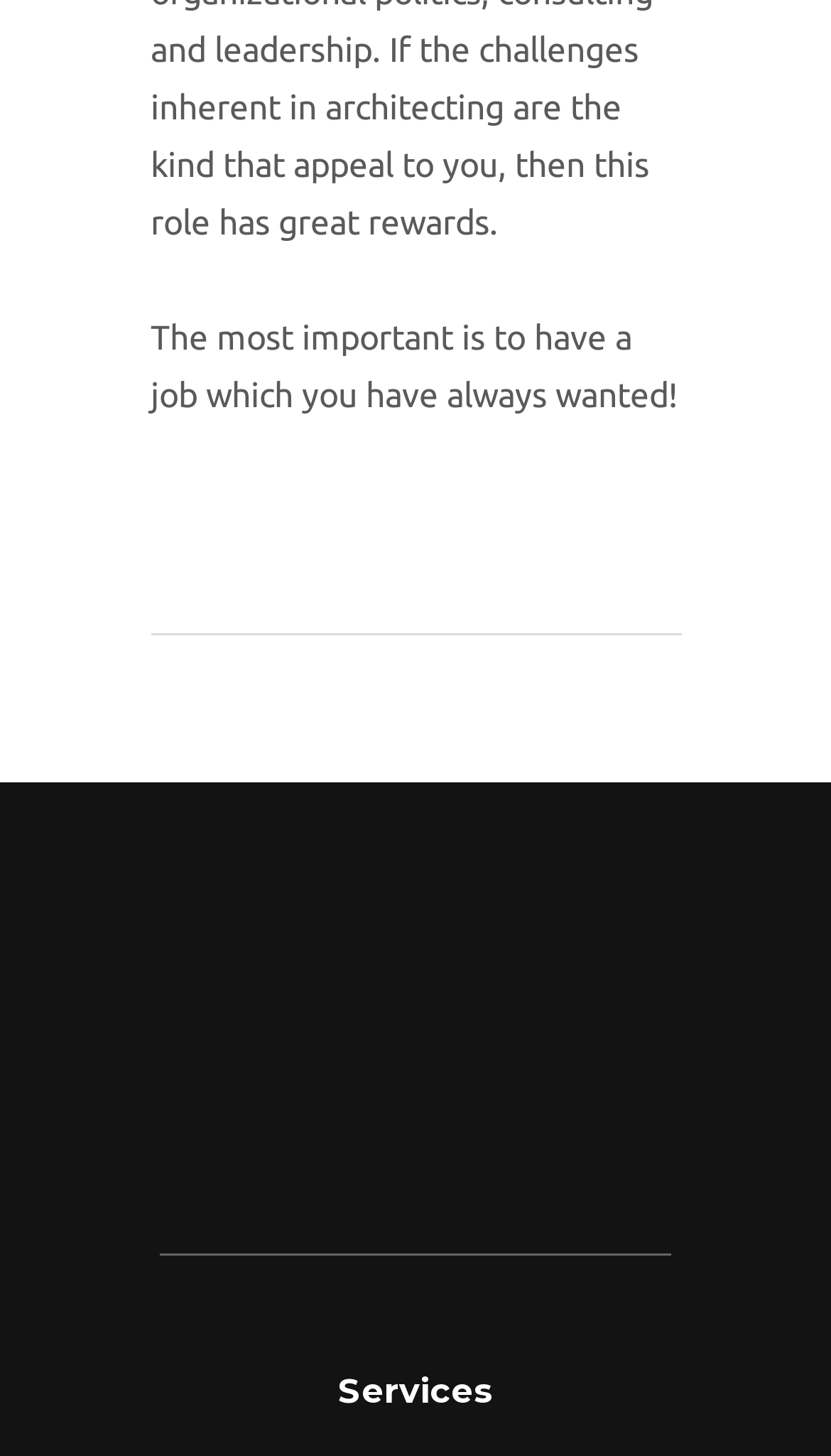Based on the element description Telco Drafting Services, identify the bounding box coordinates for the UI element. The coordinates should be in the format (top-left x, top-left y, bottom-right x, bottom-right y) and within the 0 to 1 range.

[0.314, 0.192, 0.686, 0.215]